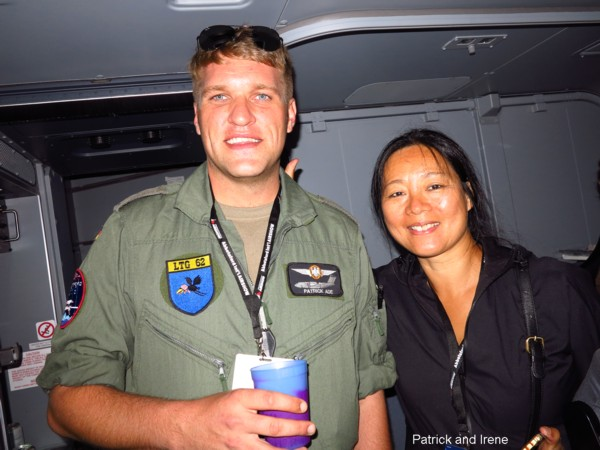What is the setting of the scene?
Please provide a single word or phrase as your answer based on the screenshot.

Interior of an aircraft